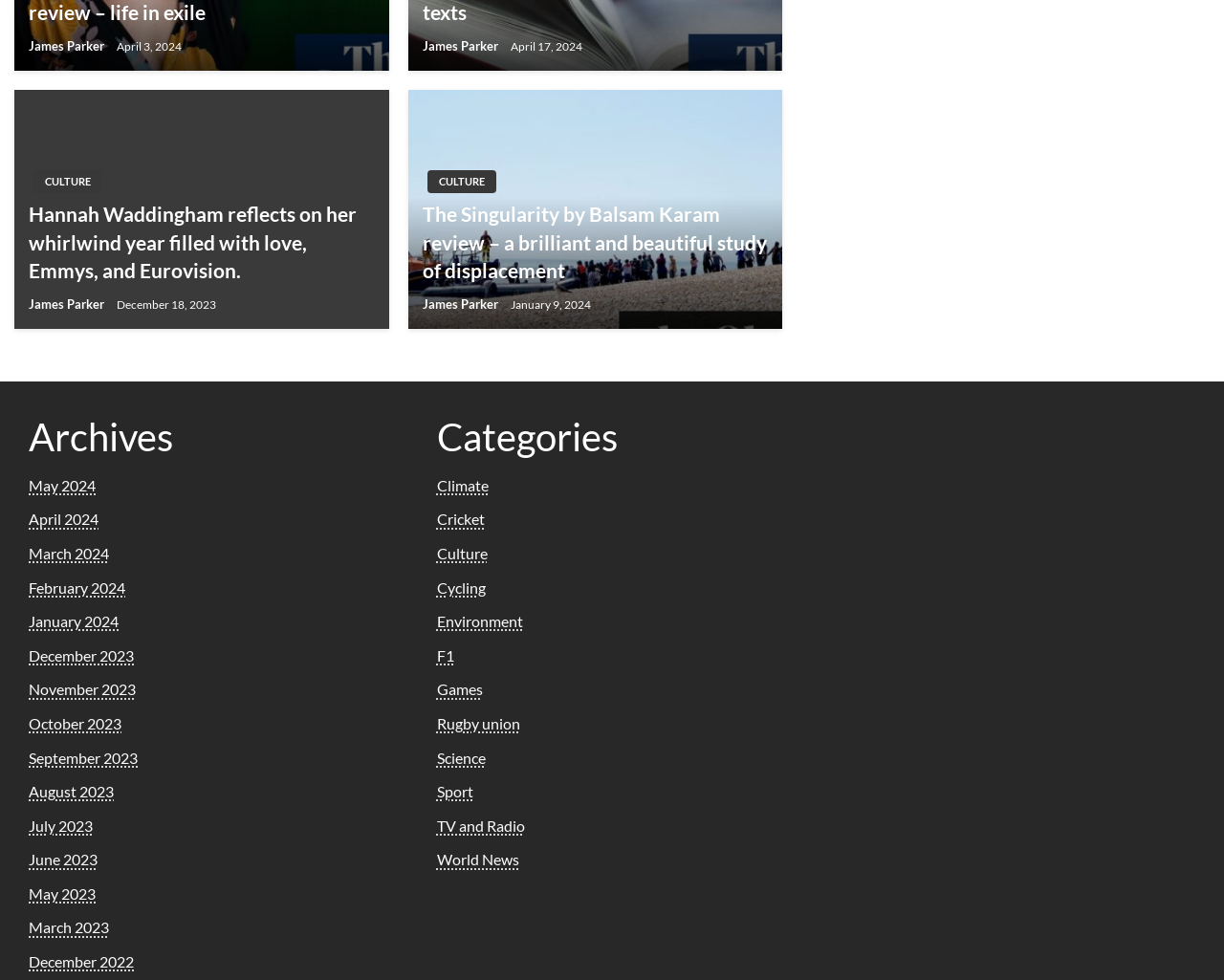Answer this question in one word or a short phrase: How many articles are on this webpage?

2